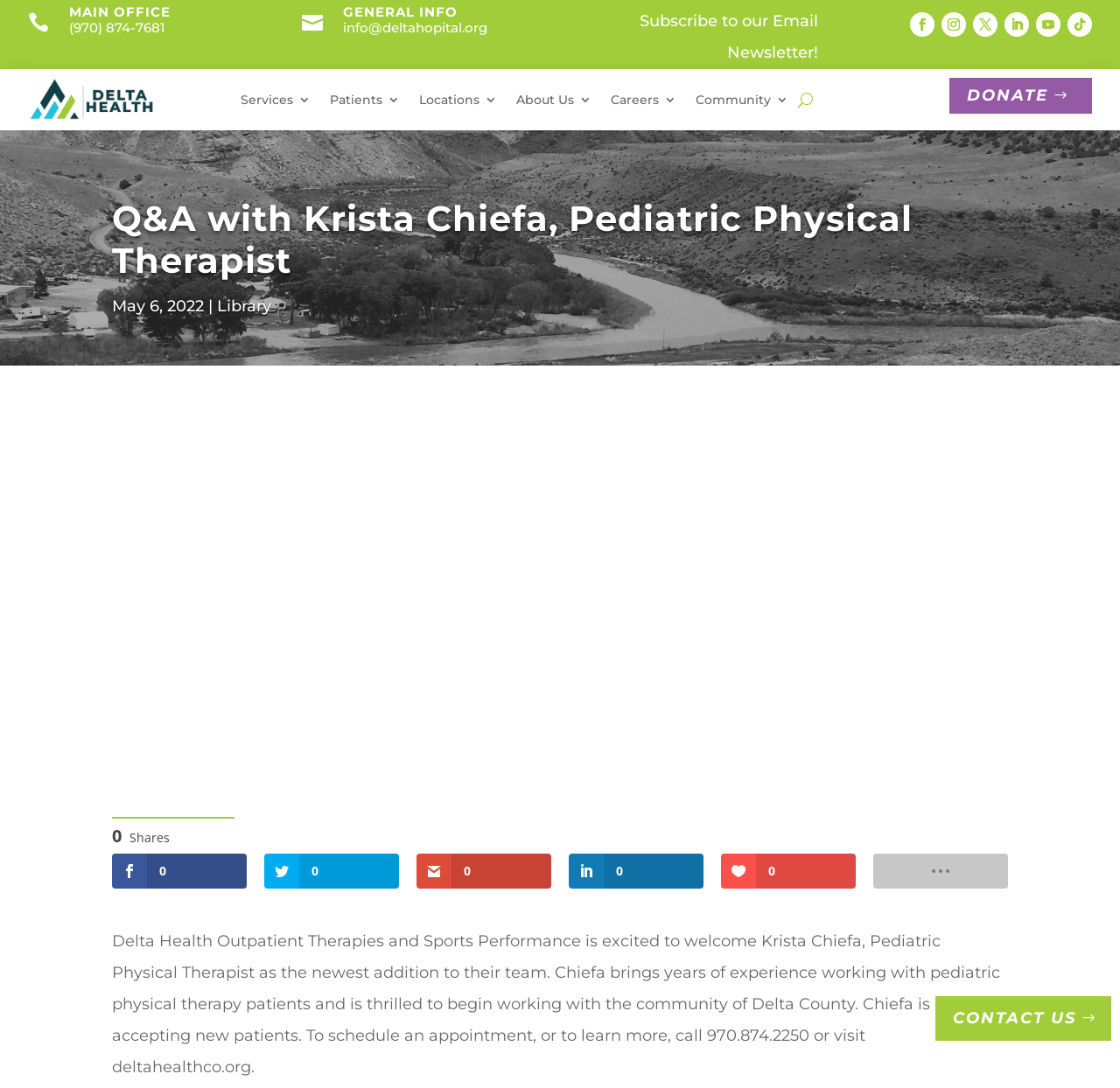Using the element description provided, determine the bounding box coordinates in the format (top-left x, top-left y, bottom-right x, bottom-right y). Ensure that all values are floating point numbers between 0 and 1. Element description: Community

[0.621, 0.086, 0.704, 0.104]